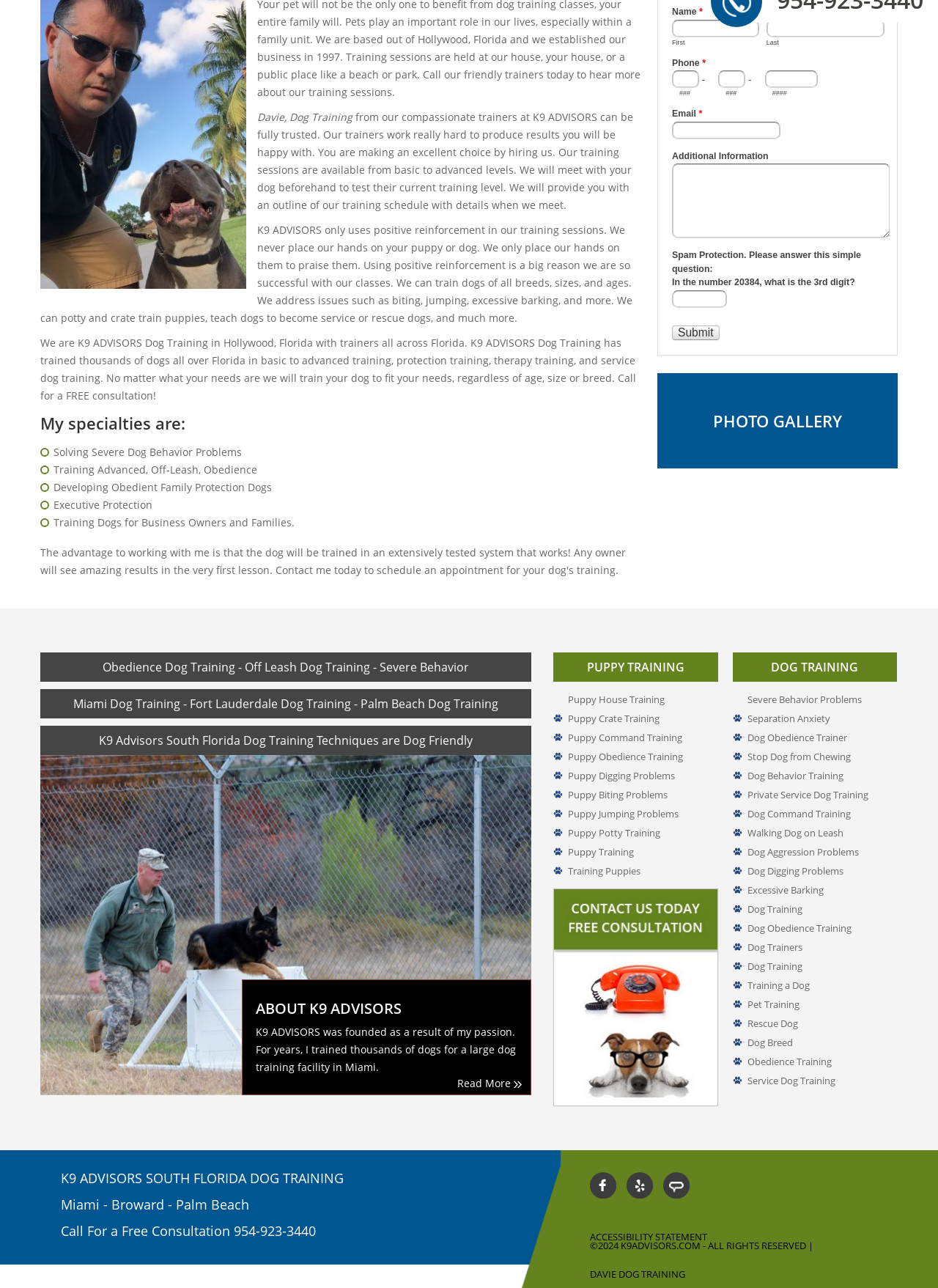Identify the bounding box for the UI element that is described as follows: "Accessibility Statement".

[0.629, 0.955, 0.754, 0.965]